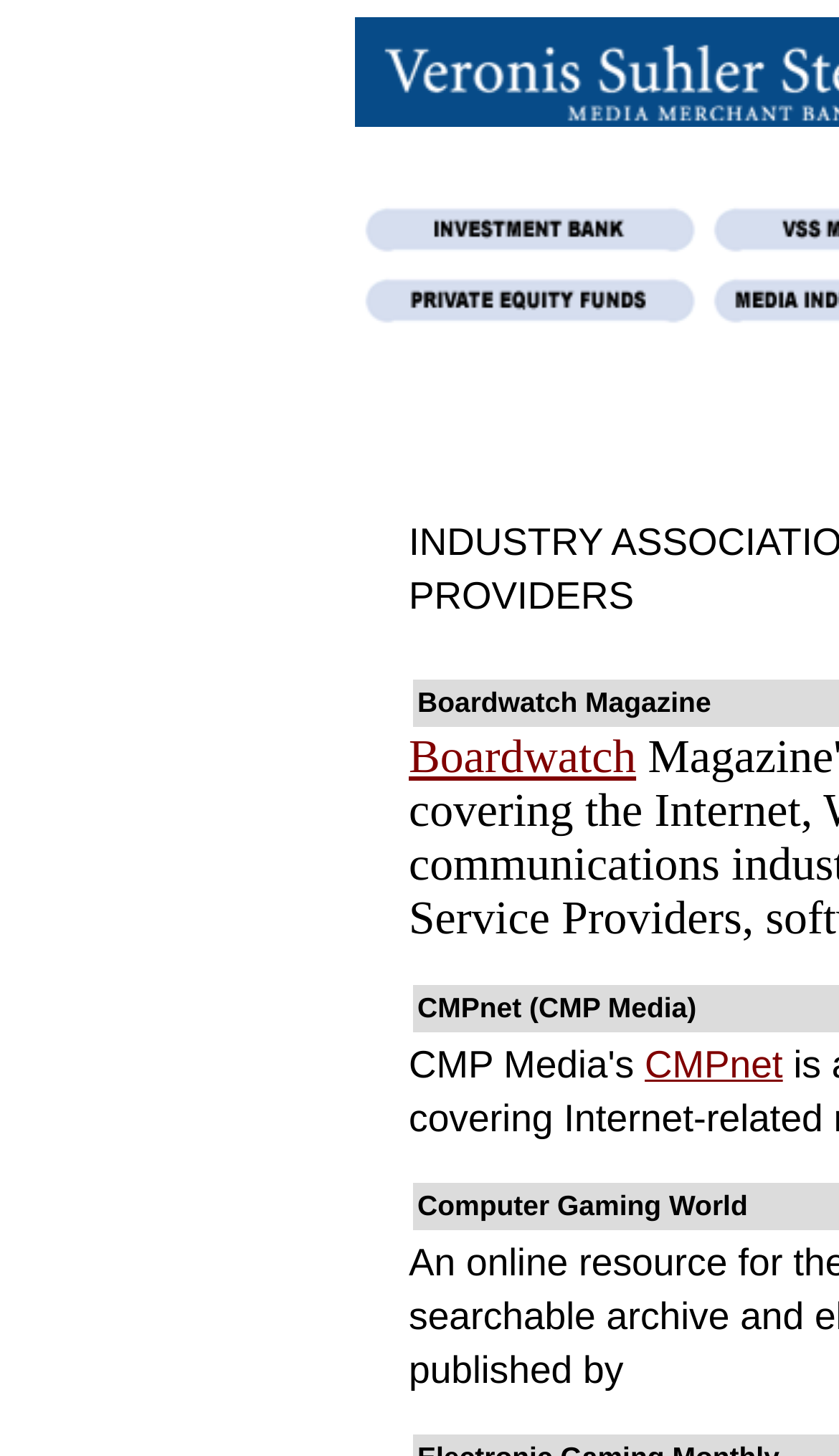Determine the bounding box coordinates for the UI element described. Format the coordinates as (top-left x, top-left y, bottom-right x, bottom-right y) and ensure all values are between 0 and 1. Element description: Privacy Policy

None